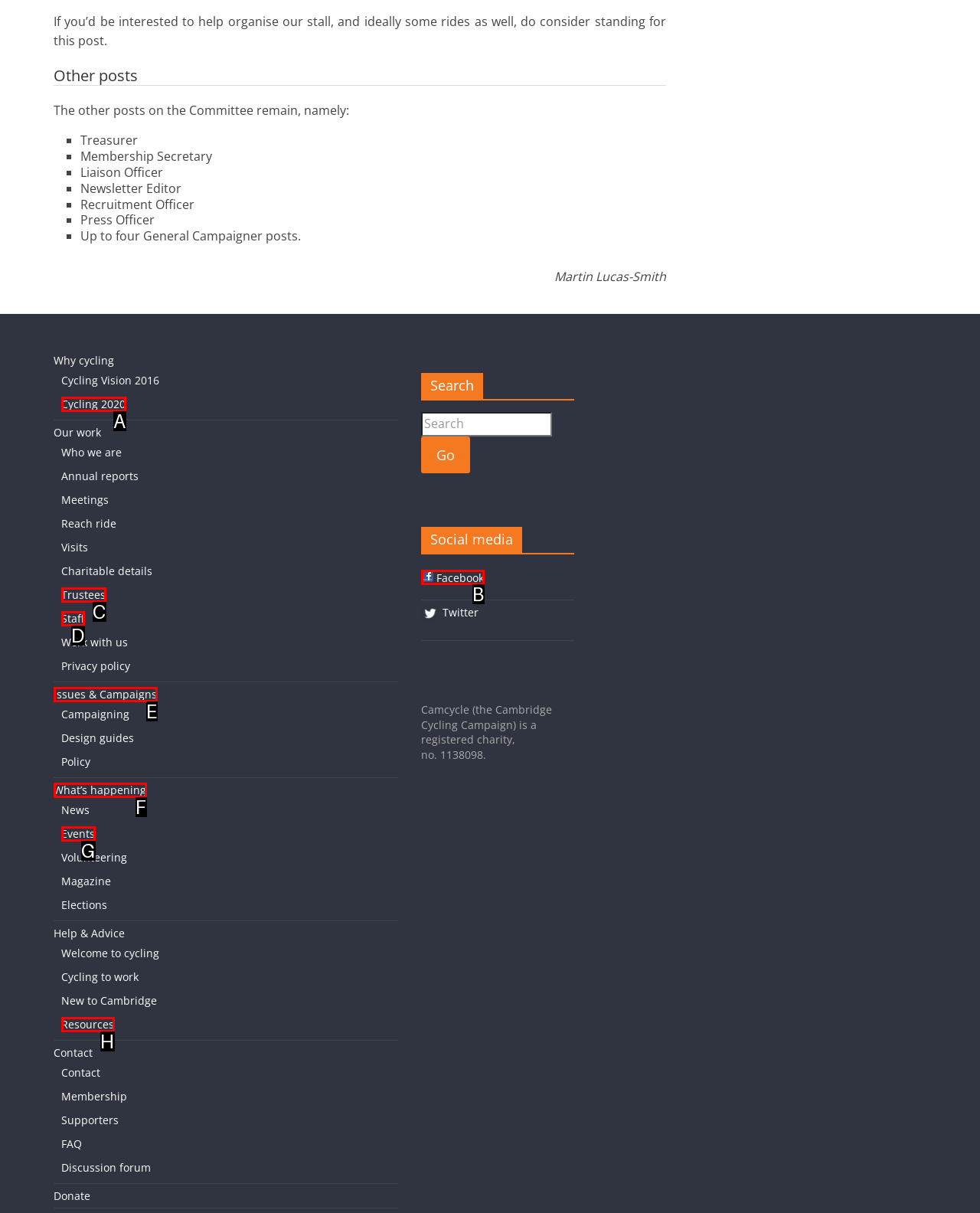Tell me the letter of the UI element to click in order to accomplish the following task: Click on the Facebook icon
Answer with the letter of the chosen option from the given choices directly.

B